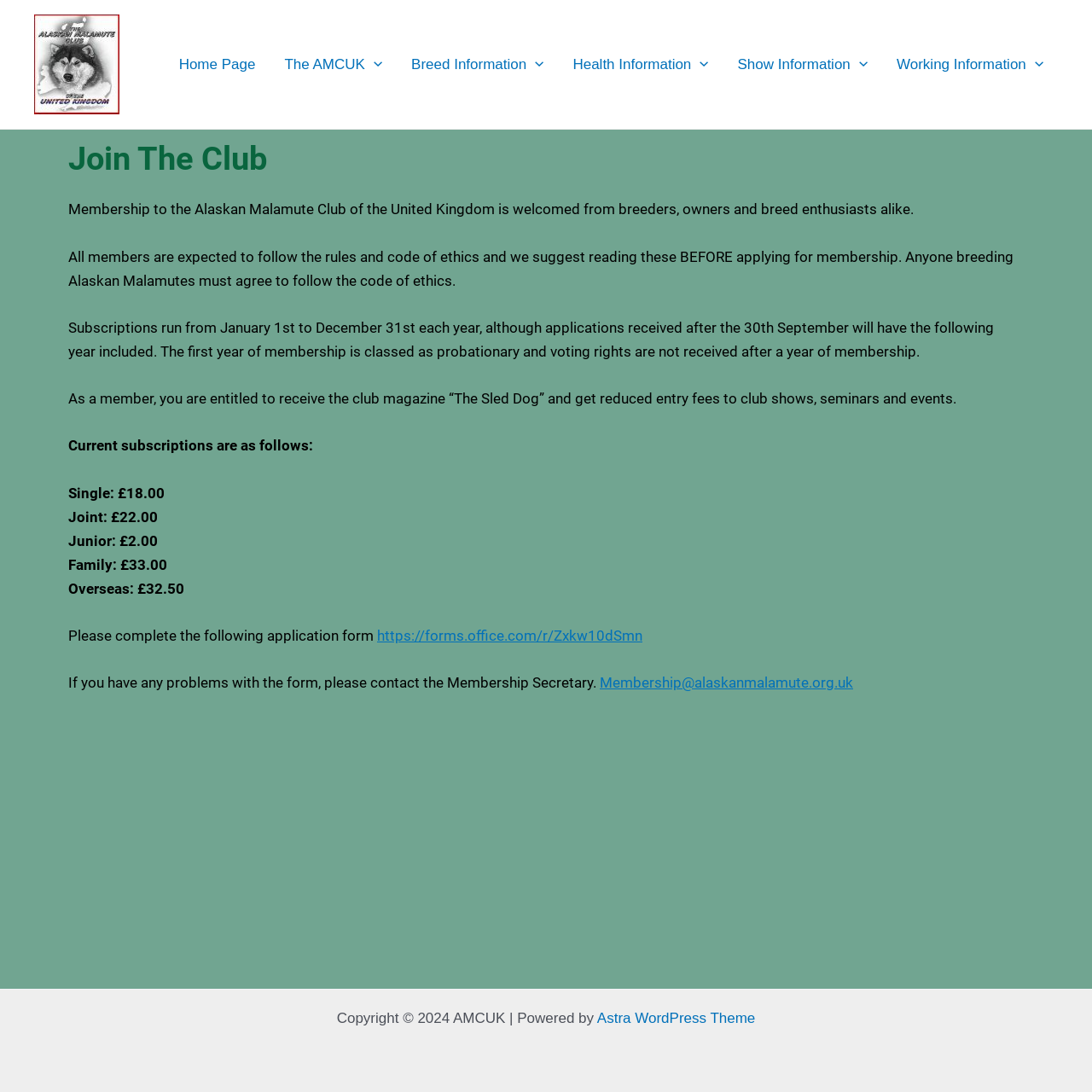Please specify the bounding box coordinates of the area that should be clicked to accomplish the following instruction: "Visit the 'Show Information' page". The coordinates should consist of four float numbers between 0 and 1, i.e., [left, top, right, bottom].

[0.779, 0.028, 0.795, 0.09]